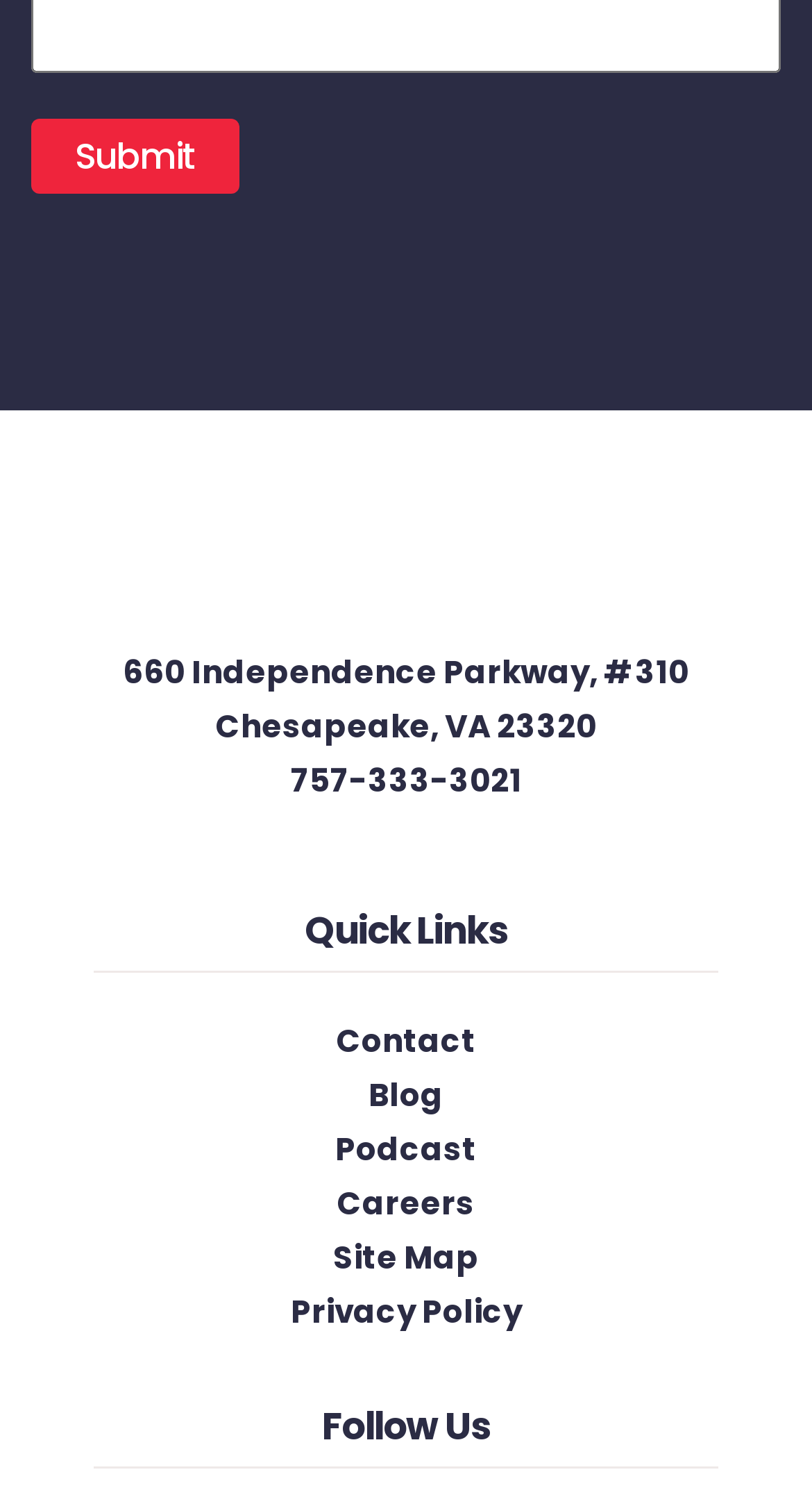Please locate the bounding box coordinates of the element that should be clicked to complete the given instruction: "view the Site Map".

[0.41, 0.825, 0.59, 0.854]